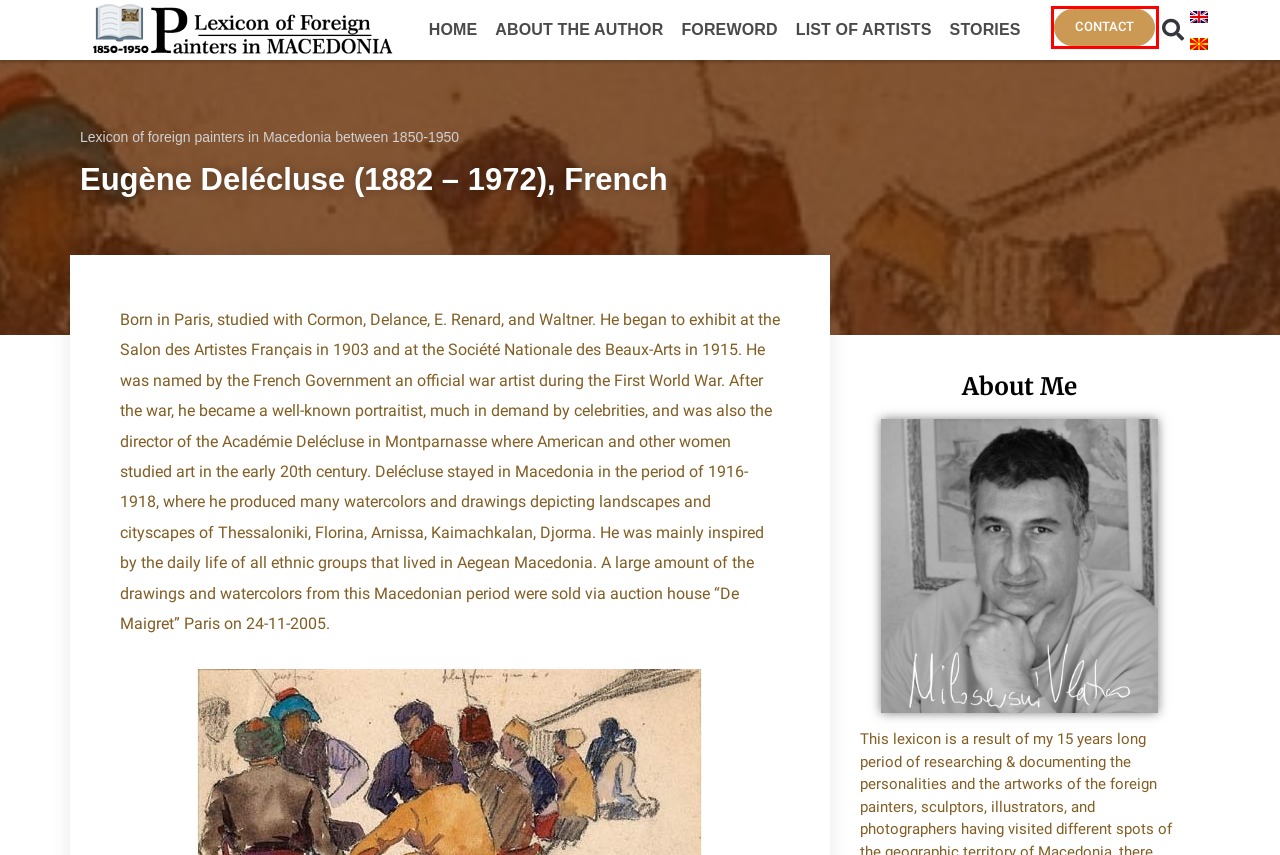Using the screenshot of a webpage with a red bounding box, pick the webpage description that most accurately represents the new webpage after the element inside the red box is clicked. Here are the candidates:
A. Lexicon of Foreign Painters in Macedonia between 1850-1950
B. Denev Boris - Art Lexicon
C. Combet Descombes Pierre - Art Lexicon
D. About the Author - Art Lexicon
E. Foreword - Art Lexicon
F. Stories - Art Lexicon
G. Contact us - Art Lexicon
H. List of Artists - Art Lexicon

G